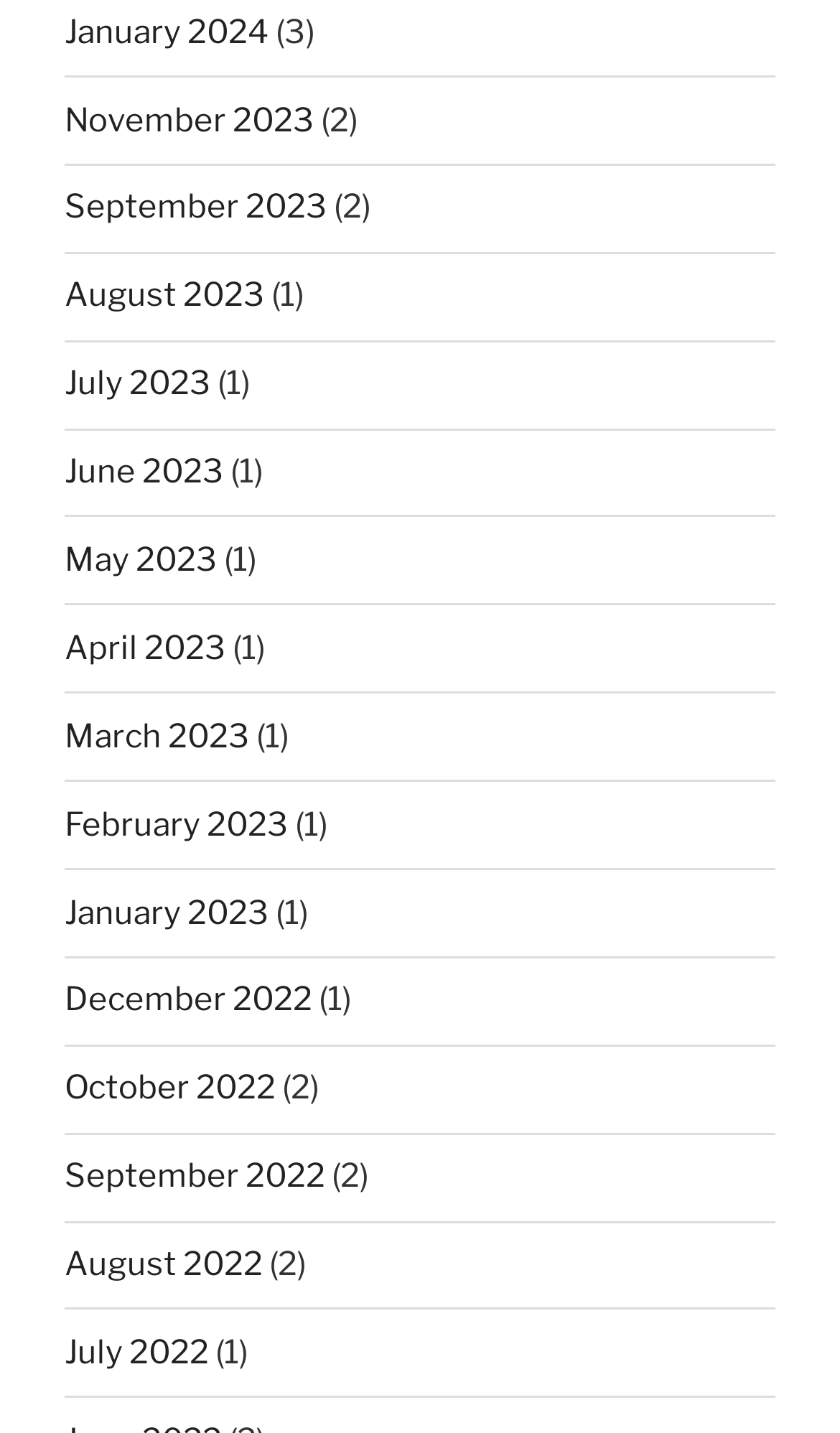Please reply to the following question with a single word or a short phrase:
What is the earliest month listed?

December 2022